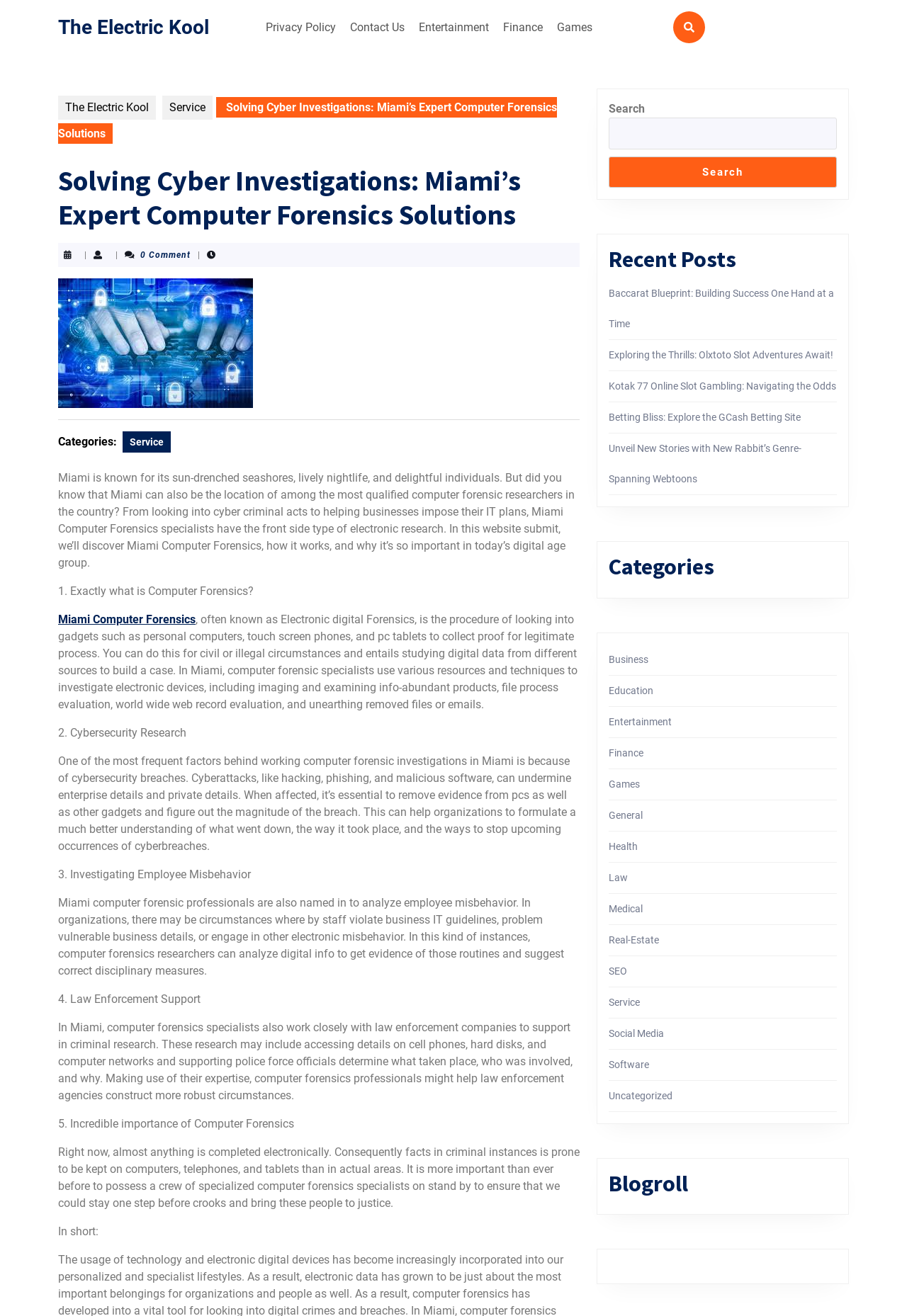Identify the first-level heading on the webpage and generate its text content.

Solving Cyber Investigations: Miami’s Expert Computer Forensics Solutions